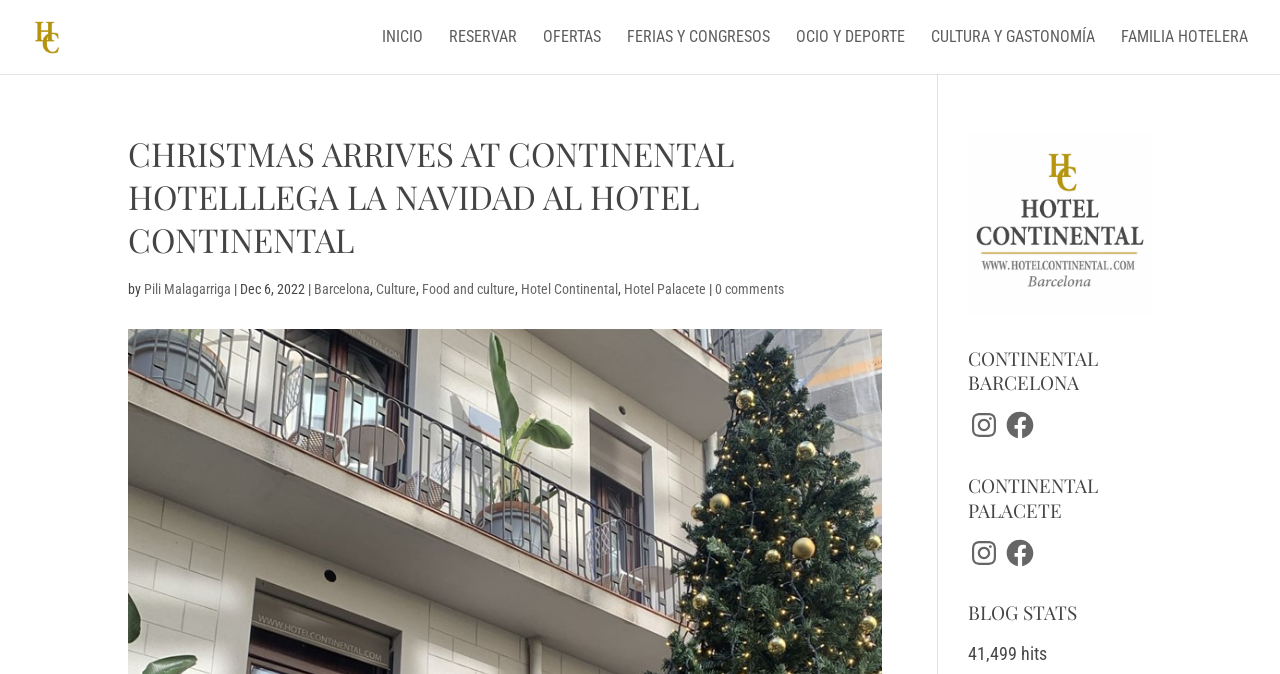Please find the bounding box coordinates for the clickable element needed to perform this instruction: "Go to the homepage".

[0.298, 0.045, 0.33, 0.11]